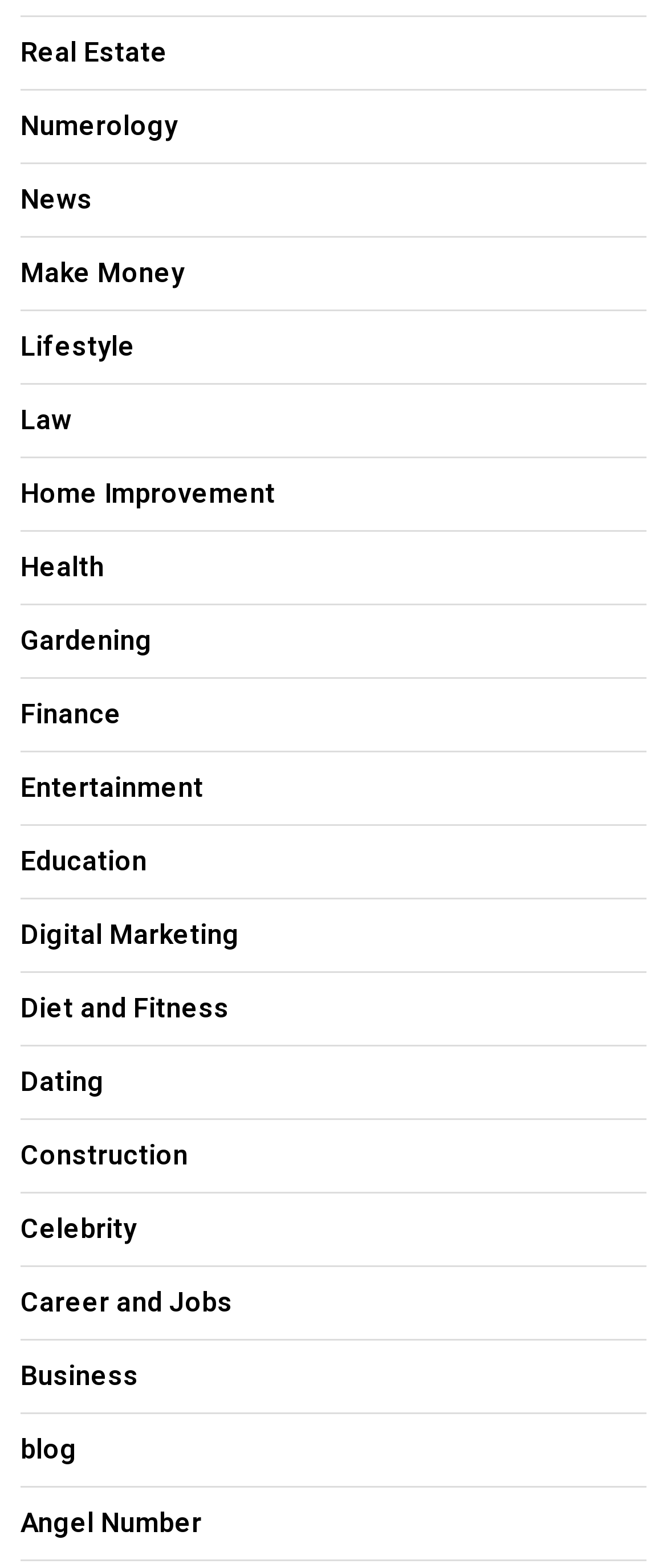Bounding box coordinates are specified in the format (top-left x, top-left y, bottom-right x, bottom-right y). All values are floating point numbers bounded between 0 and 1. Please provide the bounding box coordinate of the region this sentence describes: Digital Marketing

[0.031, 0.584, 0.359, 0.606]